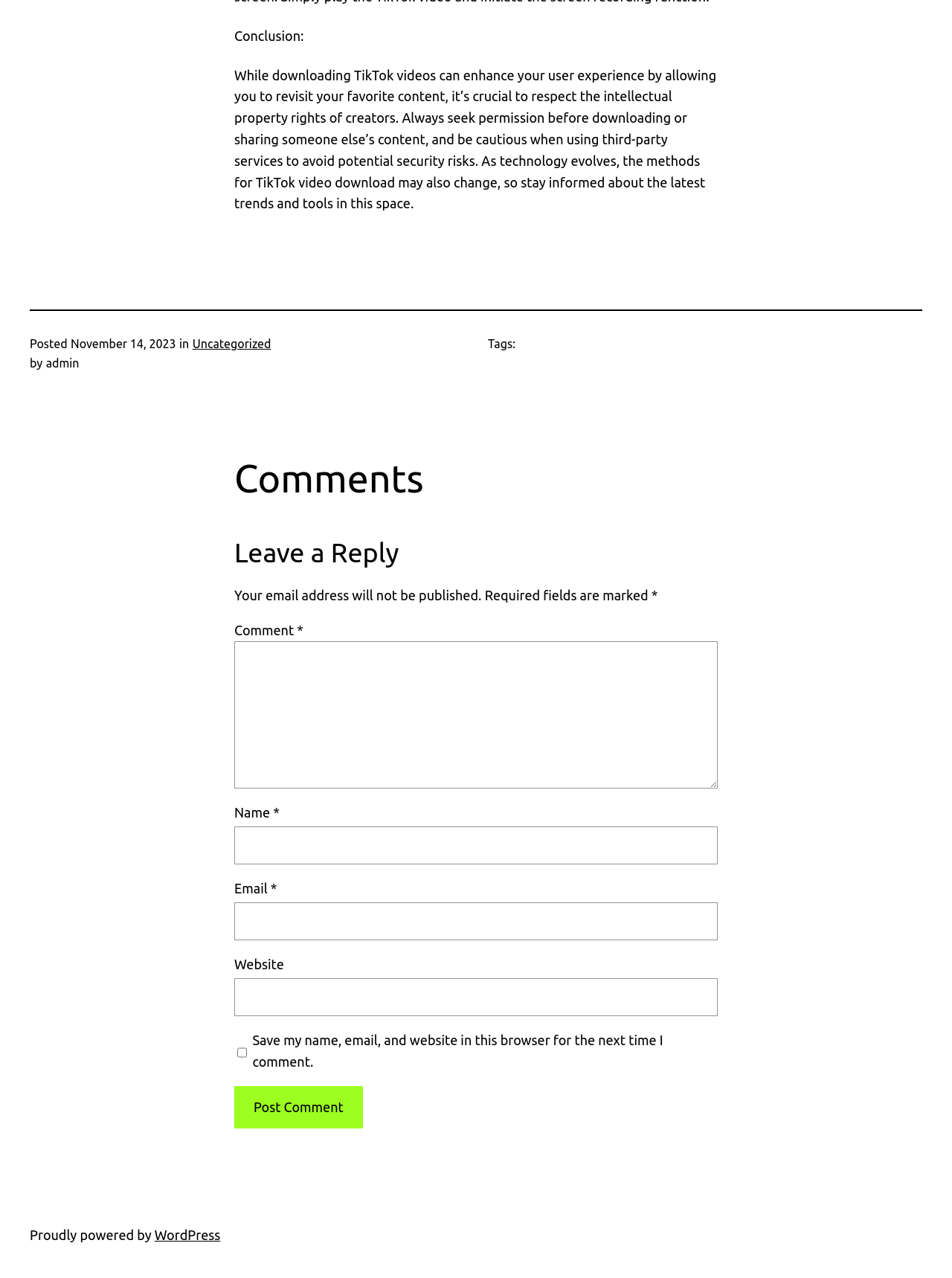Pinpoint the bounding box coordinates for the area that should be clicked to perform the following instruction: "Enter your email address".

[0.246, 0.706, 0.754, 0.736]